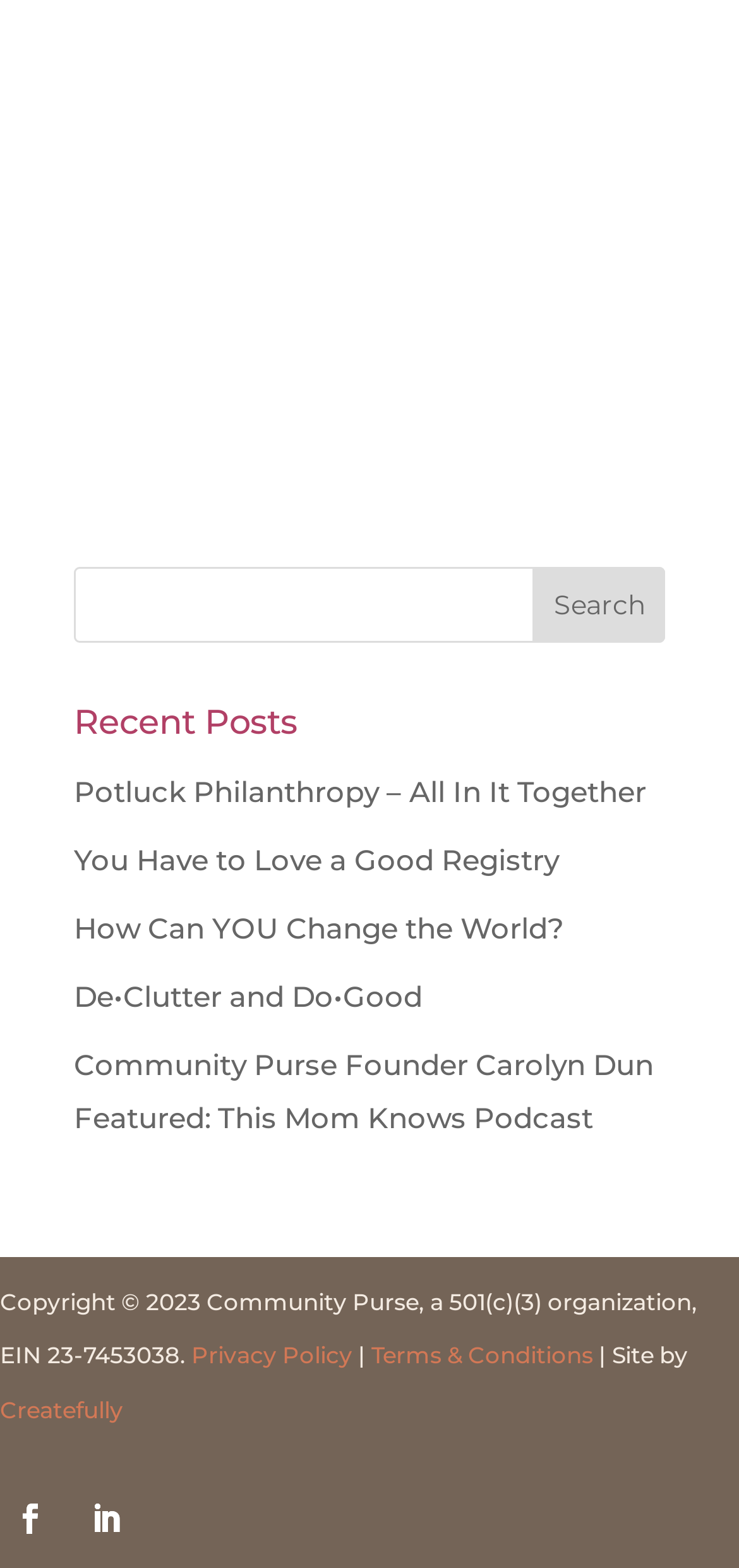Identify the bounding box coordinates of the element that should be clicked to fulfill this task: "check out DIGITAL projects". The coordinates should be provided as four float numbers between 0 and 1, i.e., [left, top, right, bottom].

None